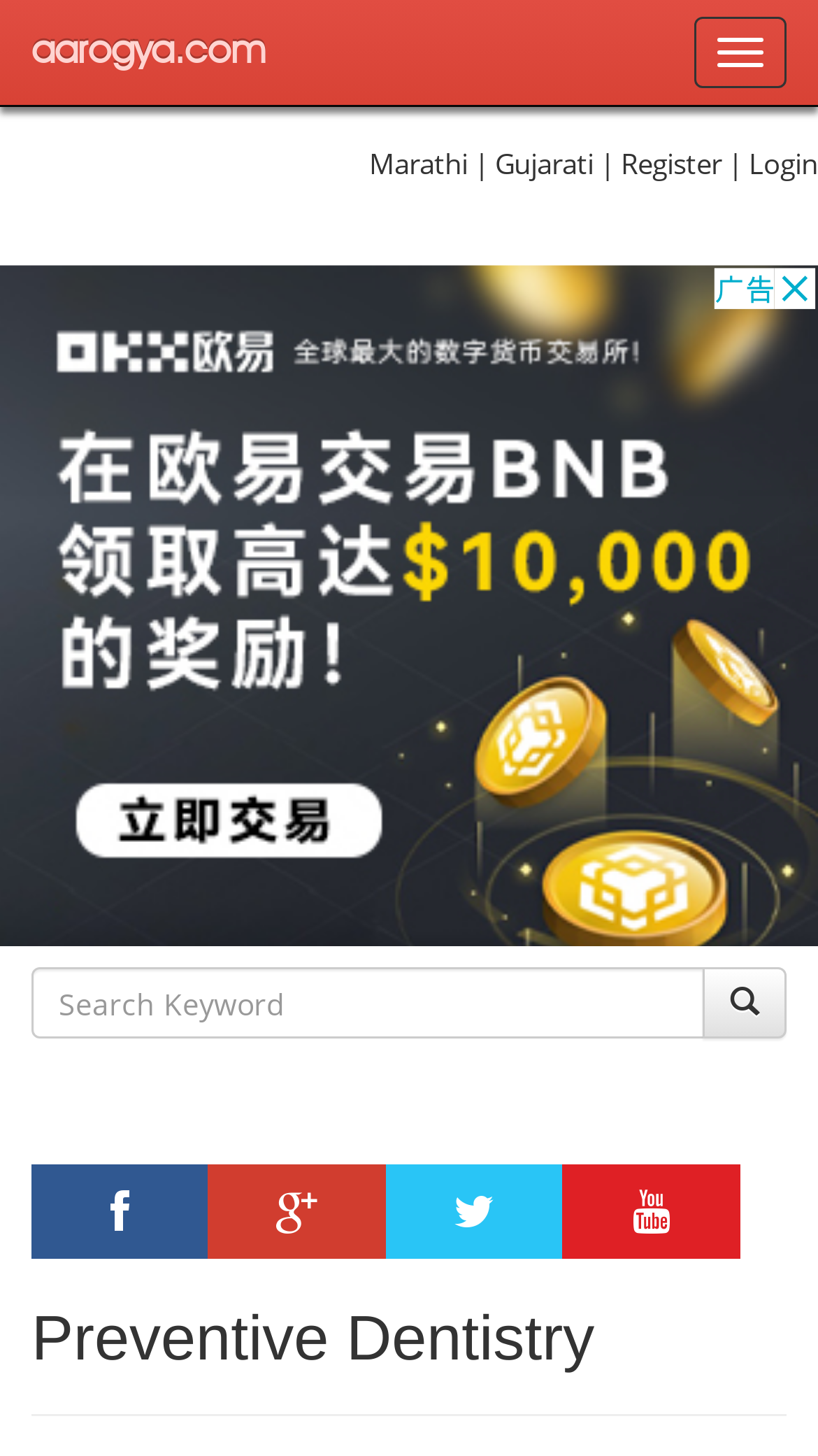Given the element description: "Toggle navigation", predict the bounding box coordinates of the UI element it refers to, using four float numbers between 0 and 1, i.e., [left, top, right, bottom].

[0.849, 0.012, 0.962, 0.061]